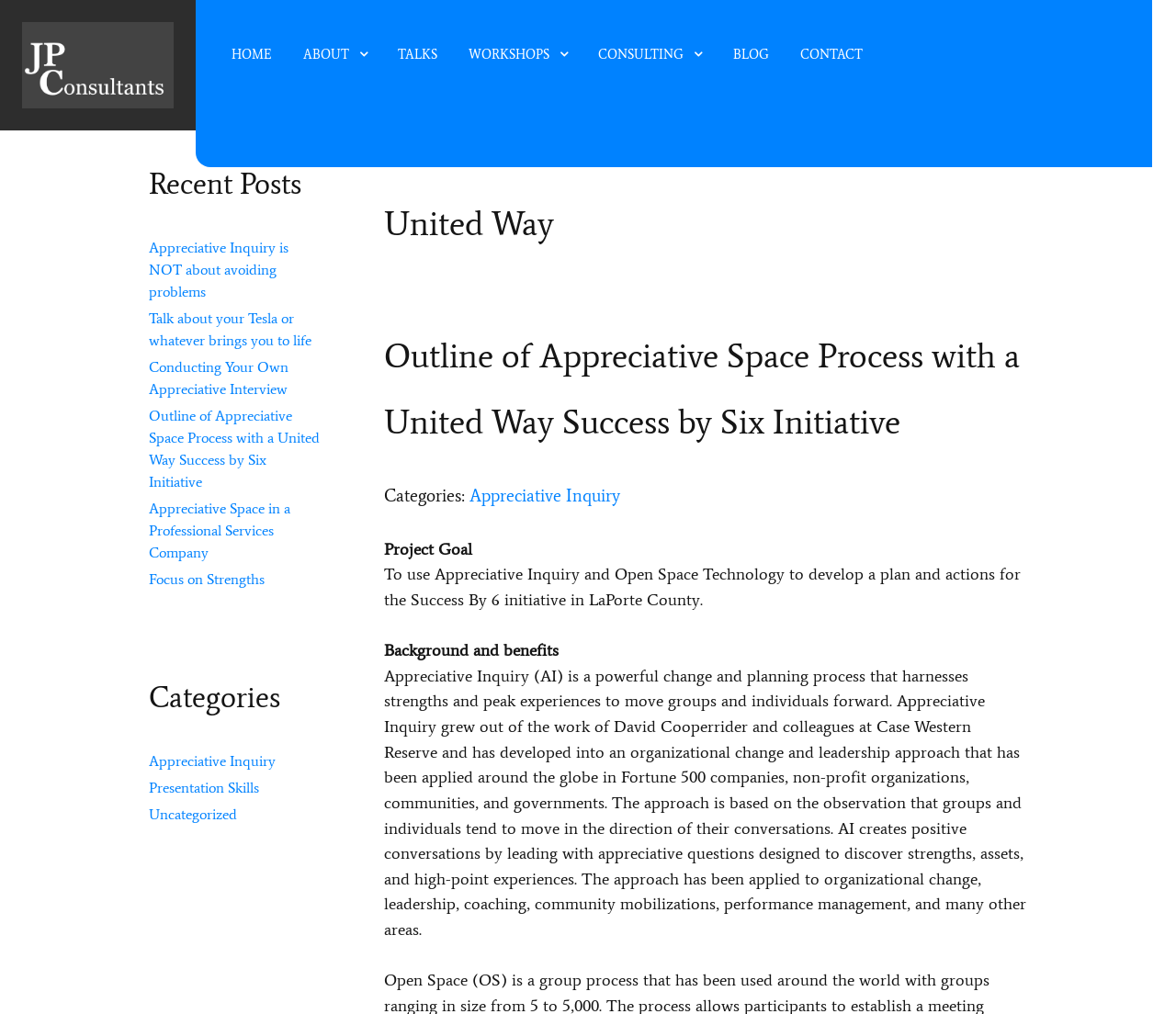Determine the coordinates of the bounding box for the clickable area needed to execute this instruction: "read about united way".

[0.327, 0.189, 0.873, 0.268]